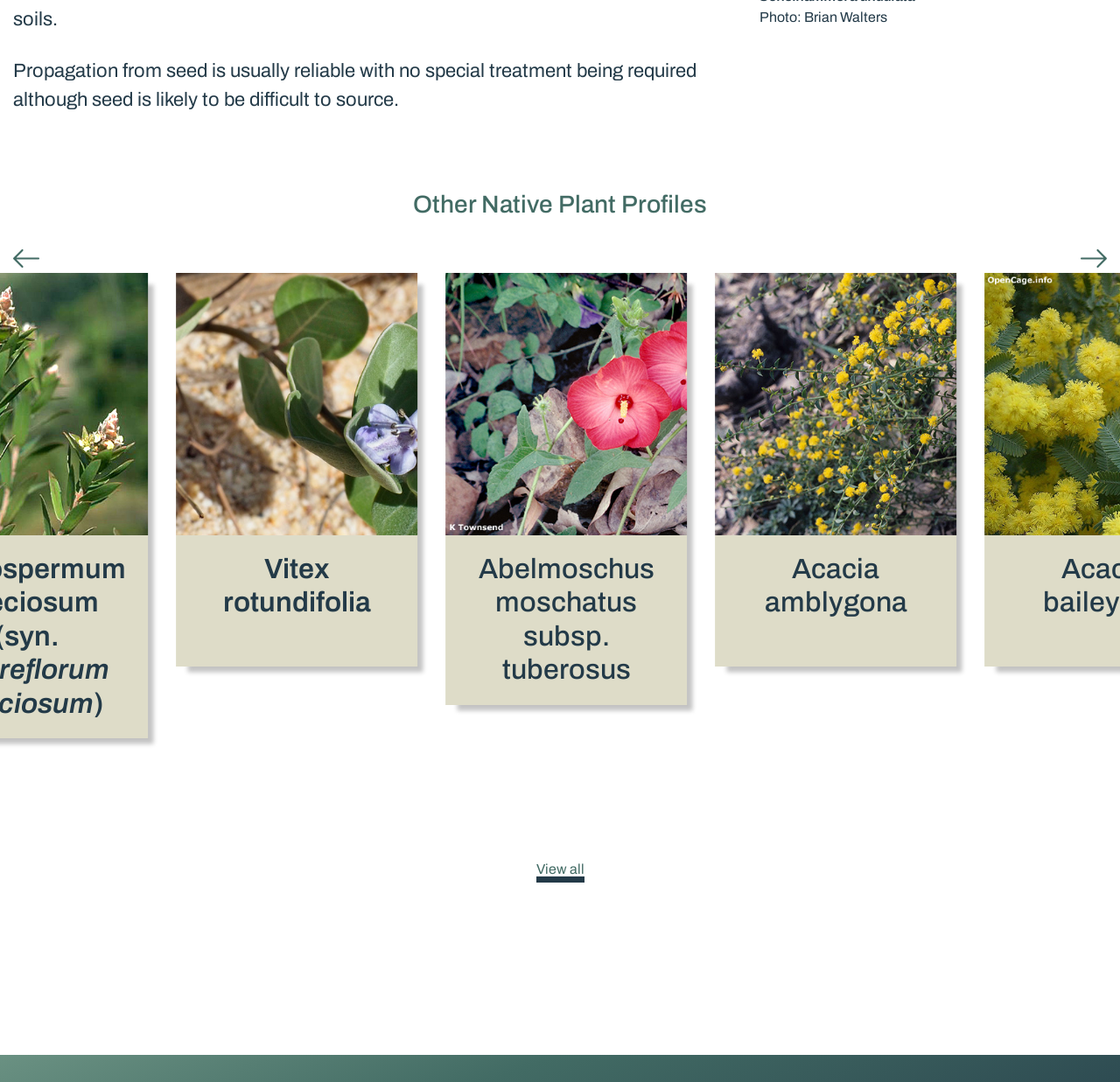Based on the provided description, "View all", find the bounding box of the corresponding UI element in the screenshot.

[0.479, 0.796, 0.521, 0.816]